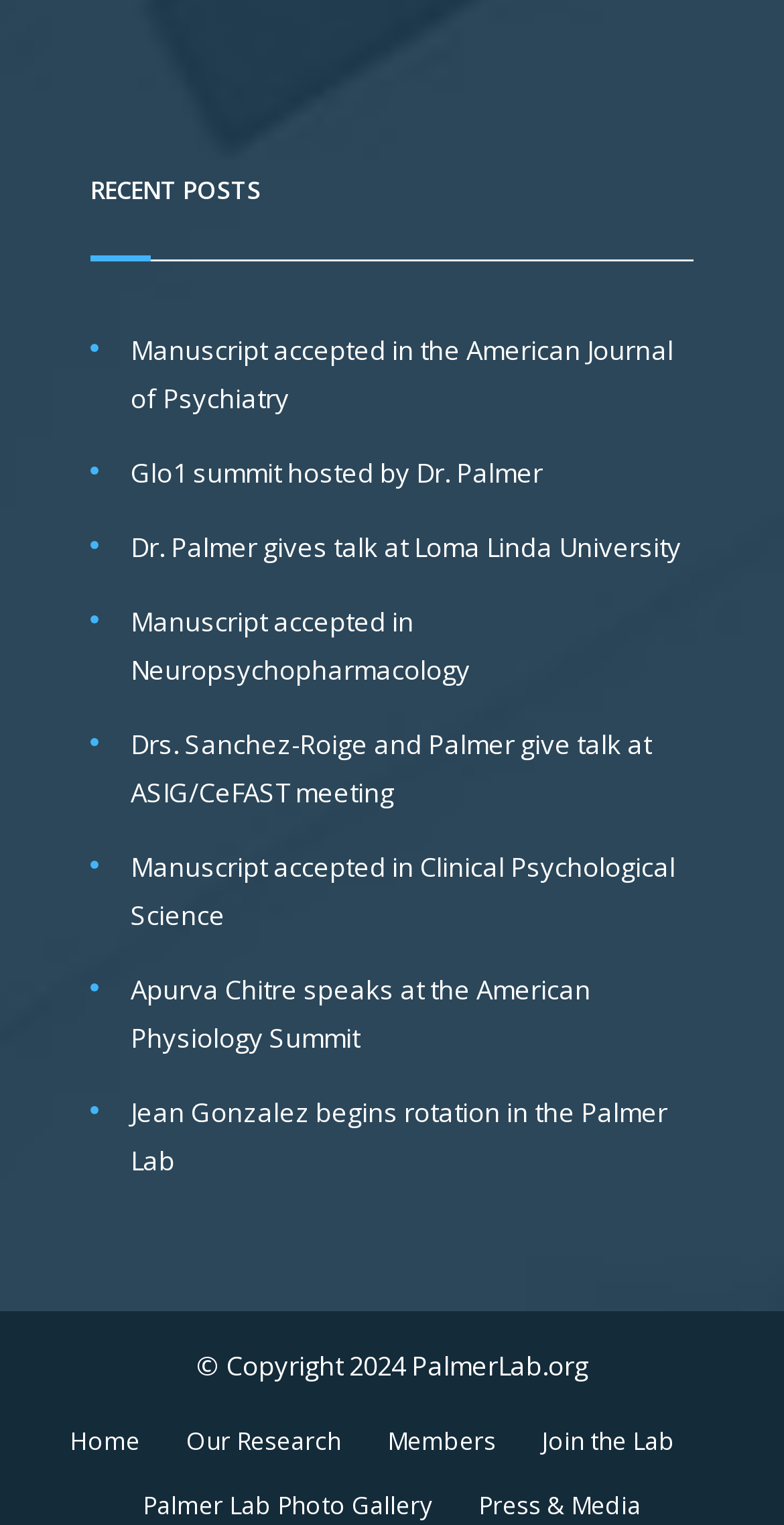Use a single word or phrase to answer the following:
What is the copyright year?

2024